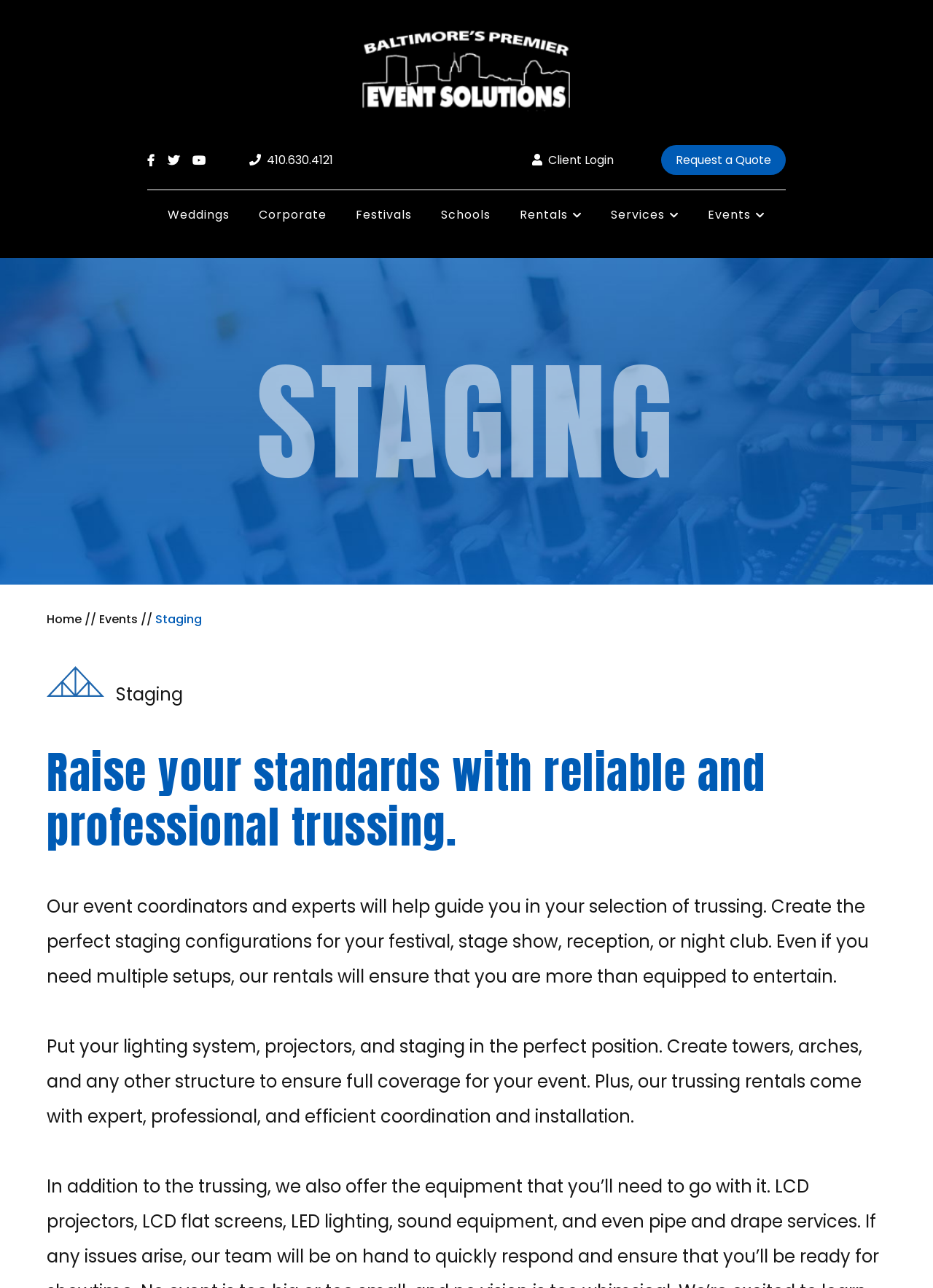What is the benefit of using trussing rentals?
Look at the image and provide a detailed response to the question.

I found this information by reading the paragraph that starts with 'Put your lighting system, projectors, and staging...' which explains that trussing rentals can help ensure full coverage for events.